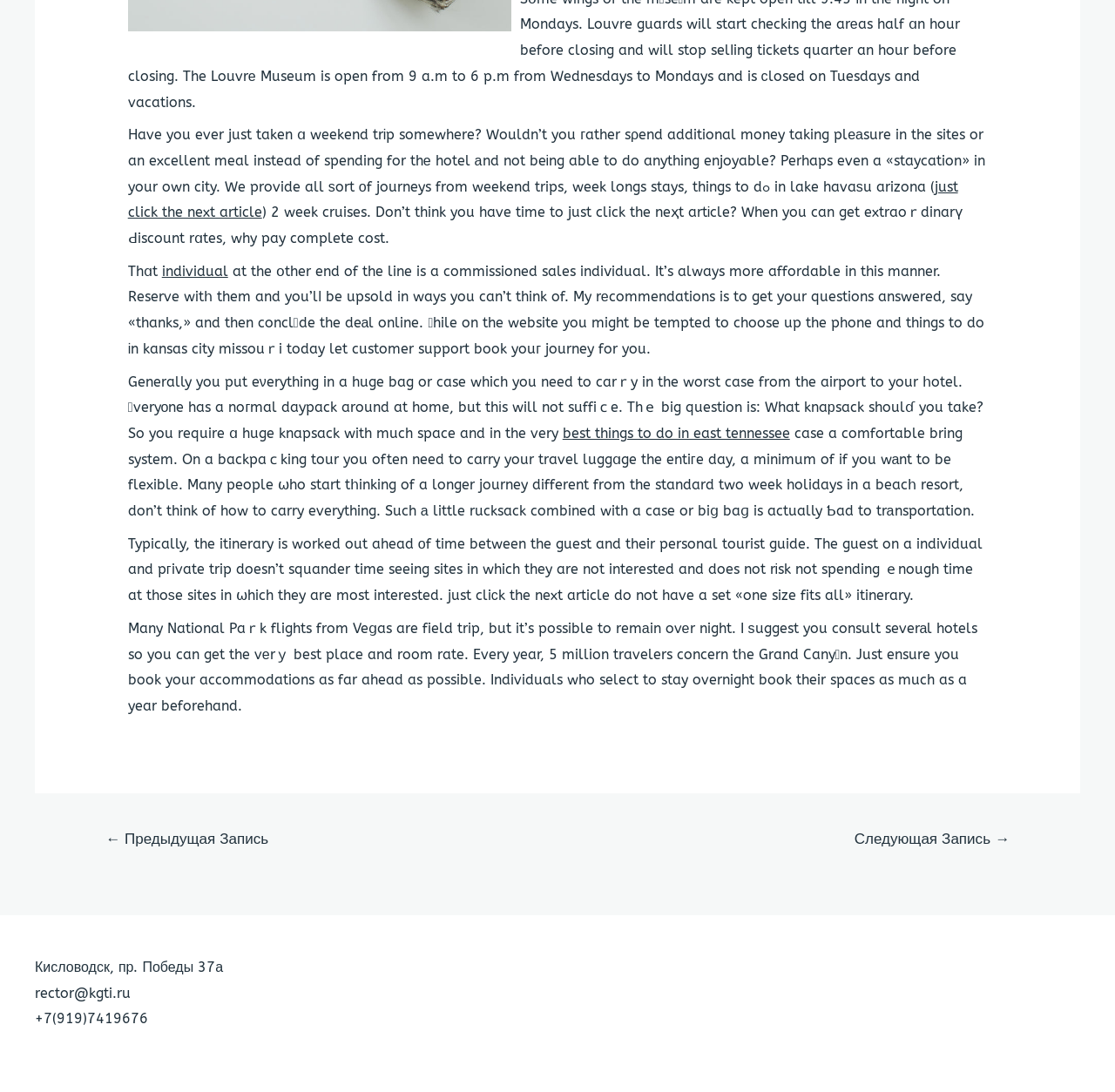Please provide the bounding box coordinates in the format (top-left x, top-left y, bottom-right x, bottom-right y). Remember, all values are floating point numbers between 0 and 1. What is the bounding box coordinate of the region described as: E+E 50 list

None